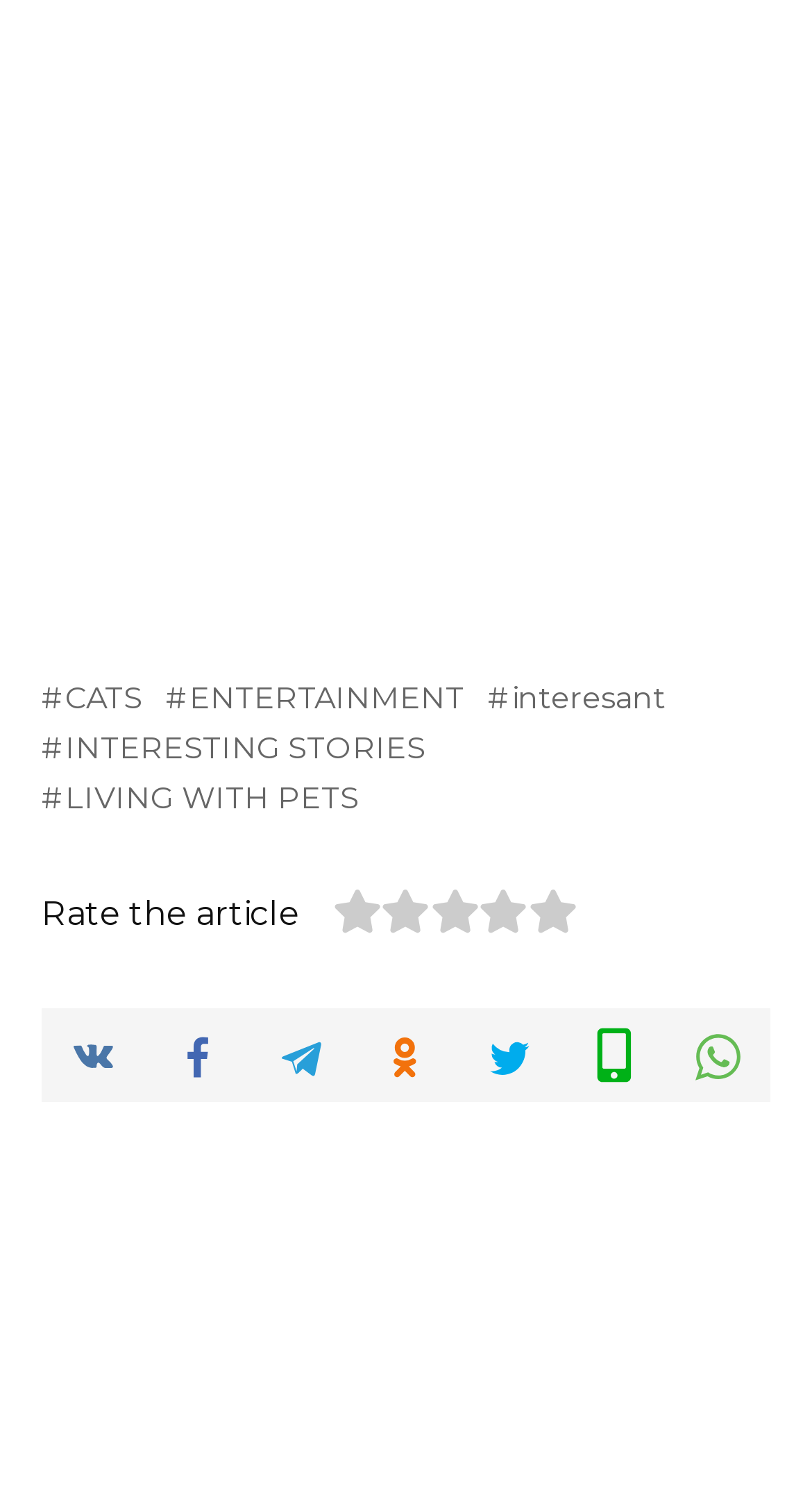Using the element description: "LIVING WITH PETS", determine the bounding box coordinates for the specified UI element. The coordinates should be four float numbers between 0 and 1, [left, top, right, bottom].

[0.051, 0.519, 0.442, 0.544]